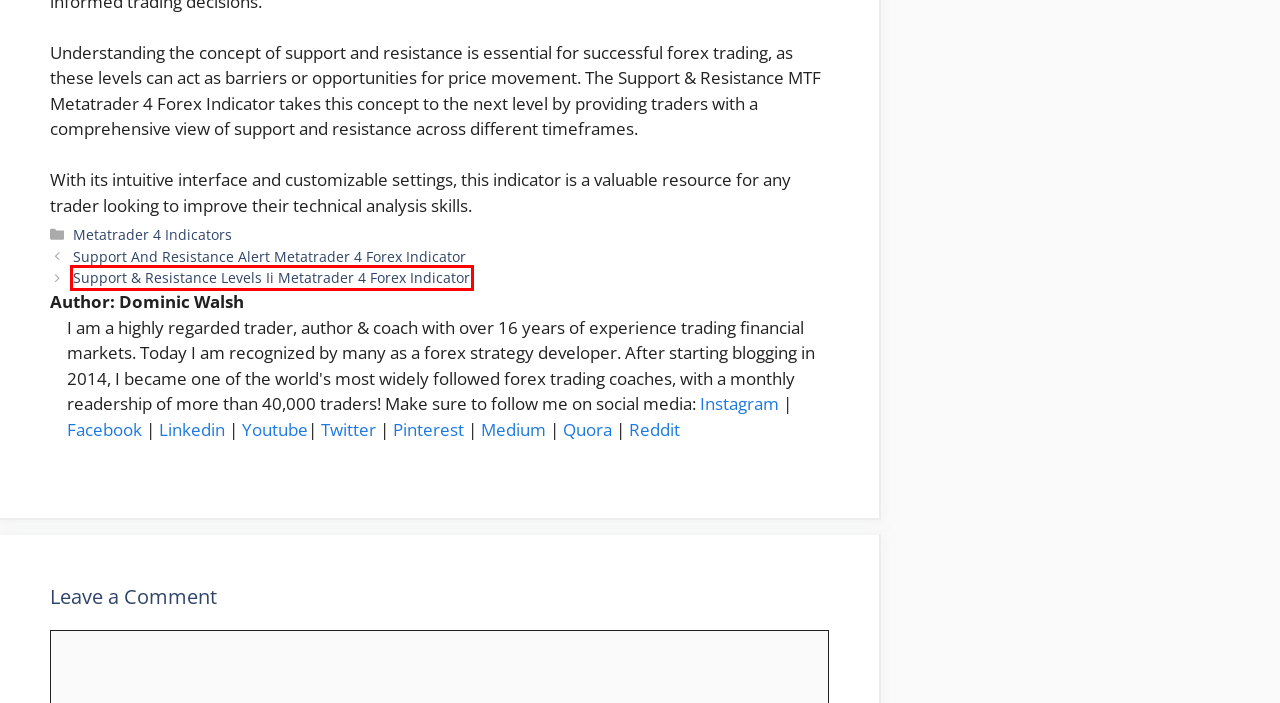Examine the screenshot of a webpage with a red bounding box around a UI element. Your task is to identify the webpage description that best corresponds to the new webpage after clicking the specified element. The given options are:
A. Privacy Policy - Free Forex Indicators Team
B. Metatrader 4 Indicators - Download Our Best Collection For Free!
C. Support And Resistance Alert Metatrader 4 Forex Indicator - Free
D. Support & Resistance Levels Ii Metatrader 4 Forex Indicator - Free
E. MT5 Forex Robots - Download Best Free Expert Advisors (EA's)
F. Contact - Free Forex Indicators Team
G. November 2023 – Free Forex Indicators
H. Forex Trading Blog - Free Forex Indicators

D